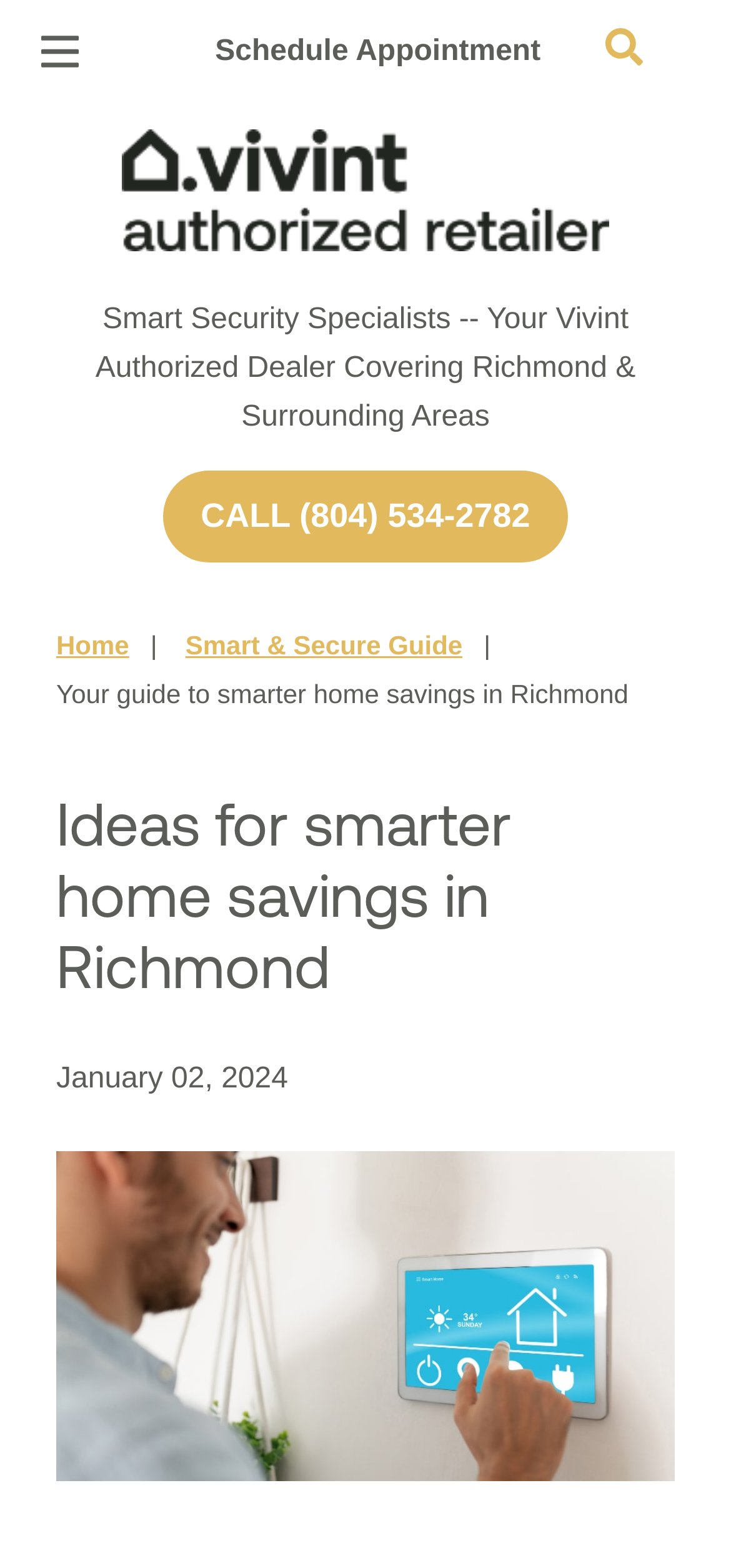Can you identify the bounding box coordinates of the clickable region needed to carry out this instruction: 'Search for something'? The coordinates should be four float numbers within the range of 0 to 1, stated as [left, top, right, bottom].

[0.829, 0.018, 0.88, 0.042]